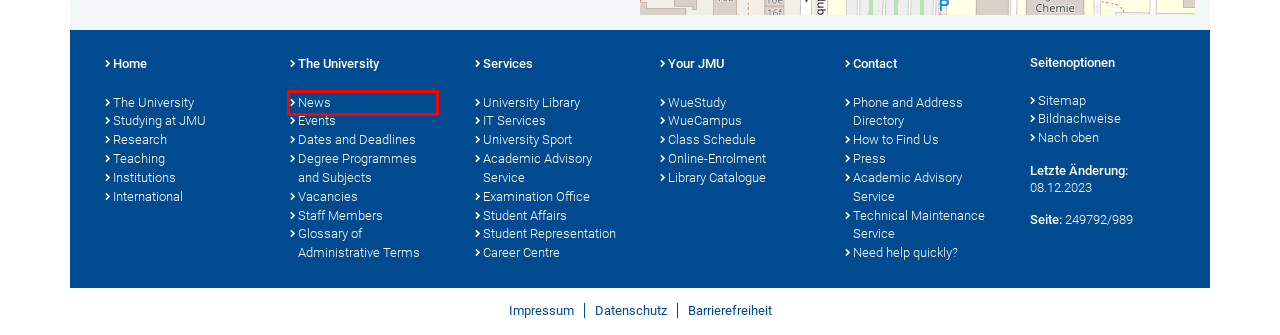You have a screenshot of a webpage with a red bounding box around a UI element. Determine which webpage description best matches the new webpage that results from clicking the element in the bounding box. Here are the candidates:
A. Impressum - Universität Würzburg
B. Studierendenvertretung - Studierendenvertretung
C. Katalog der Universitätsbibliothek Würzburg
D. Prüfungsangelegenheiten - Prüfungsangelegenheiten
E. Universitätsbibliothek - Universitätsbibliothek
F. Studienangebot - Studium
G. Archiv - Universität Würzburg
H. Start OnlineService - Studierendenkanzlei

G